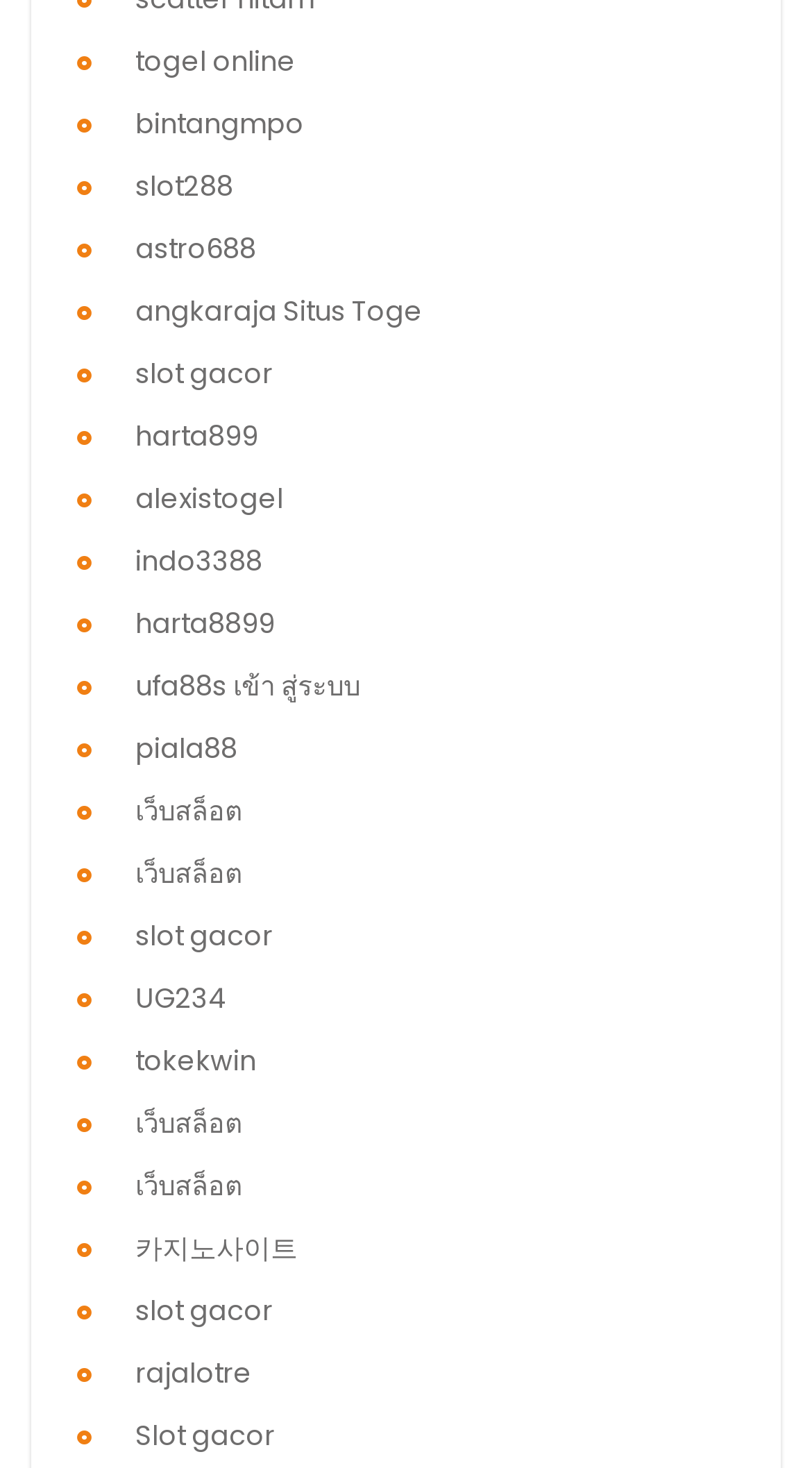Provide a one-word or brief phrase answer to the question:
How many links are listed in total?

20